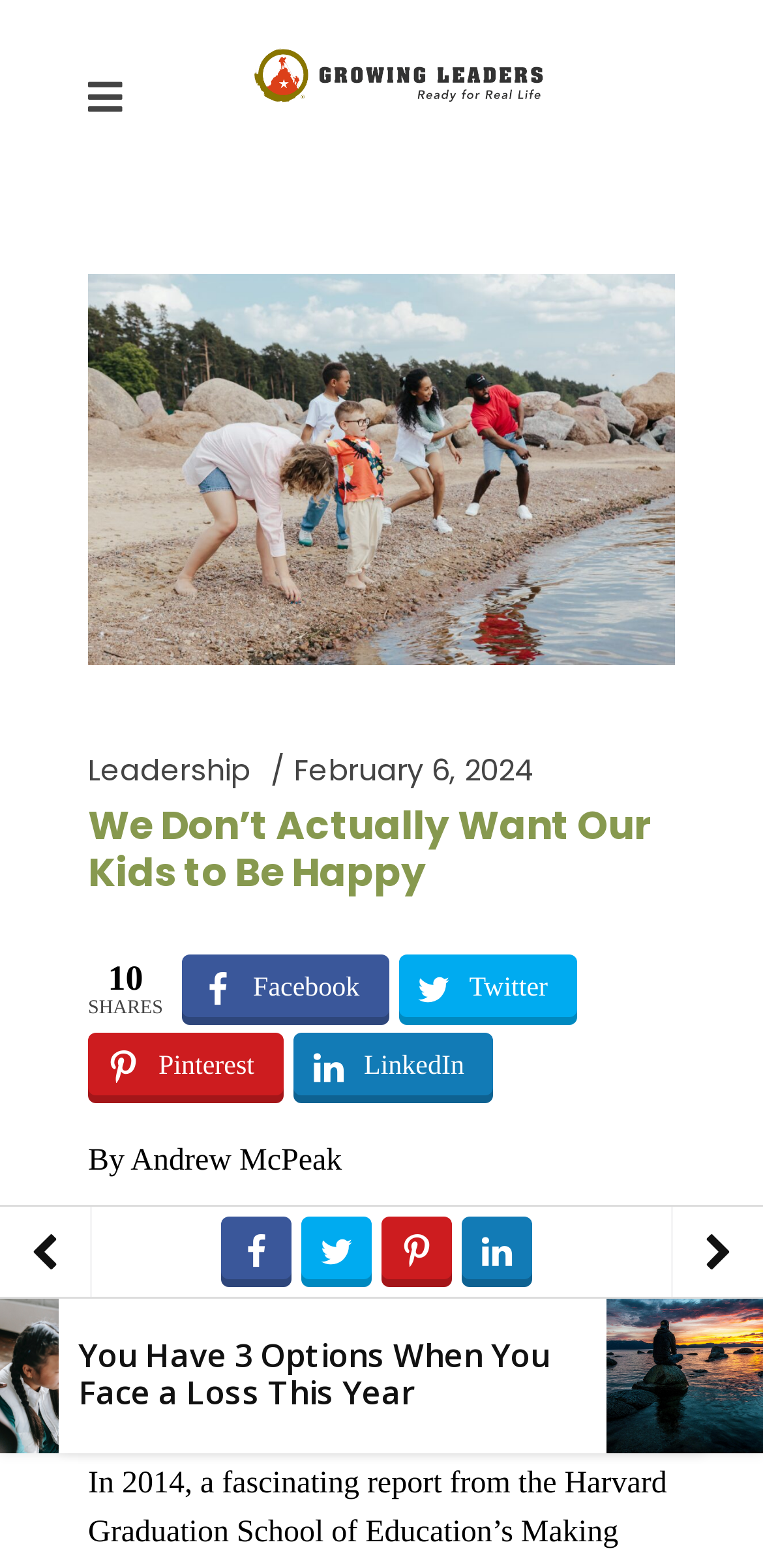What is the author of the article?
Could you please answer the question thoroughly and with as much detail as possible?

The author of the article can be found in the static text element 'By Andrew McPeak' located at the top of the webpage, below the main heading.